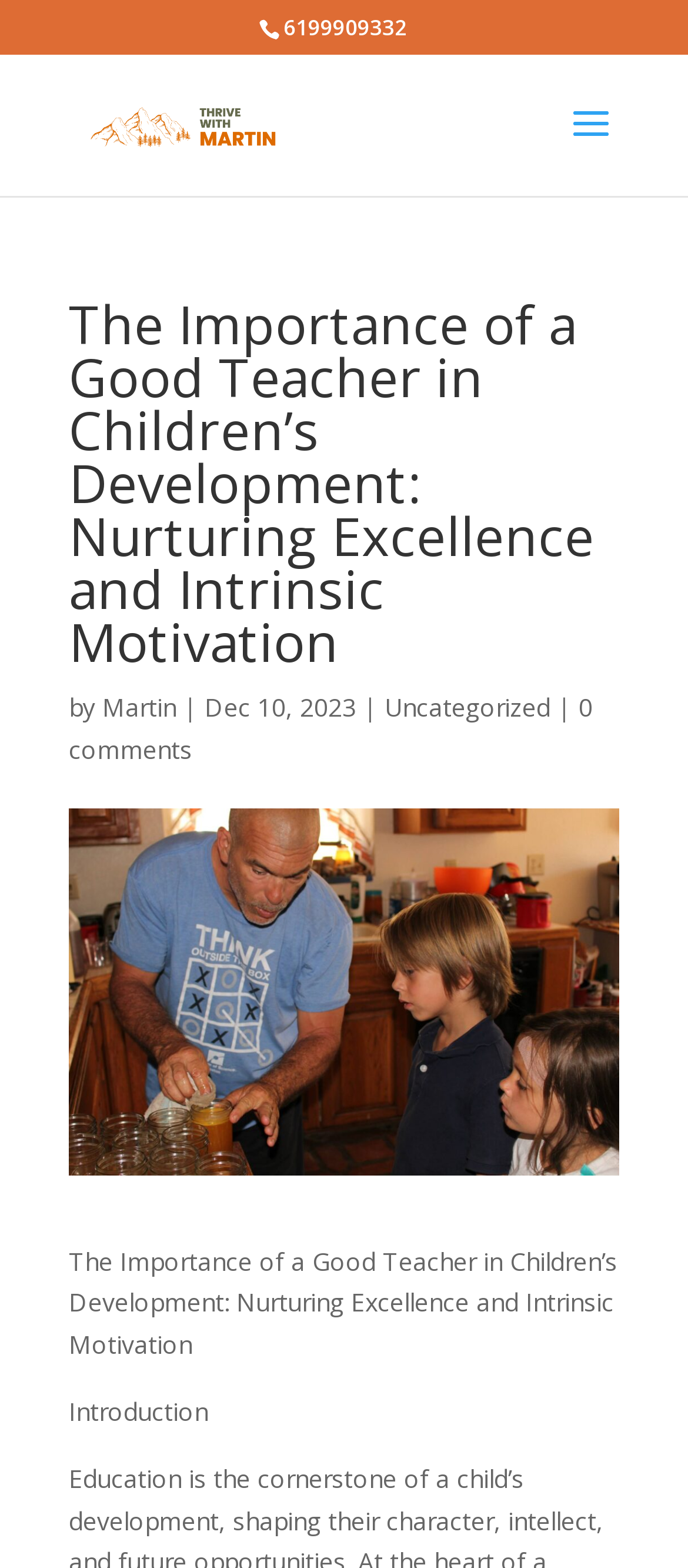Construct a comprehensive caption that outlines the webpage's structure and content.

The webpage is an article titled "The Importance of a Good Teacher in Children’s Development: Nurturing Excellence and Intrinsic Motivation" by Martin, published on December 10, 2023. At the top, there is a phone number "6199909332" displayed prominently. Below the phone number, the title of the article is shown, accompanied by a logo of "Thrive With Martin" on the left side. The author's name "Martin" is mentioned next to the title, followed by the publication date and a category label "Uncategorized". 

On the right side of the title, there is a link indicating "0 comments" on the article. The main content of the article starts with an introduction section, which is headed by the title "Introduction". The article's main title is repeated again at the top of the main content section.